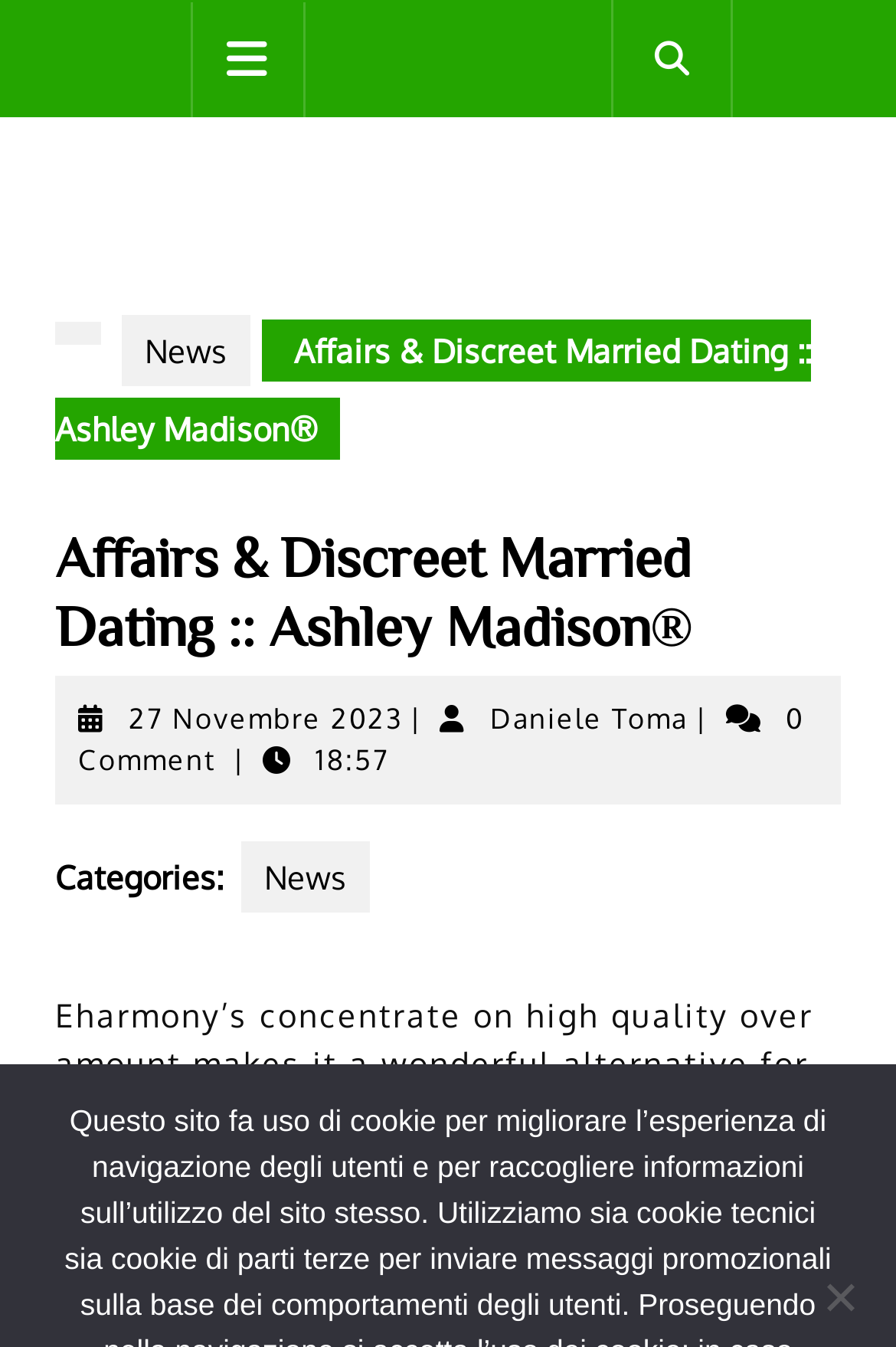Please find the bounding box coordinates in the format (top-left x, top-left y, bottom-right x, bottom-right y) for the given element description. Ensure the coordinates are floating point numbers between 0 and 1. Description: 101 (Iced Tea Calo..)

None